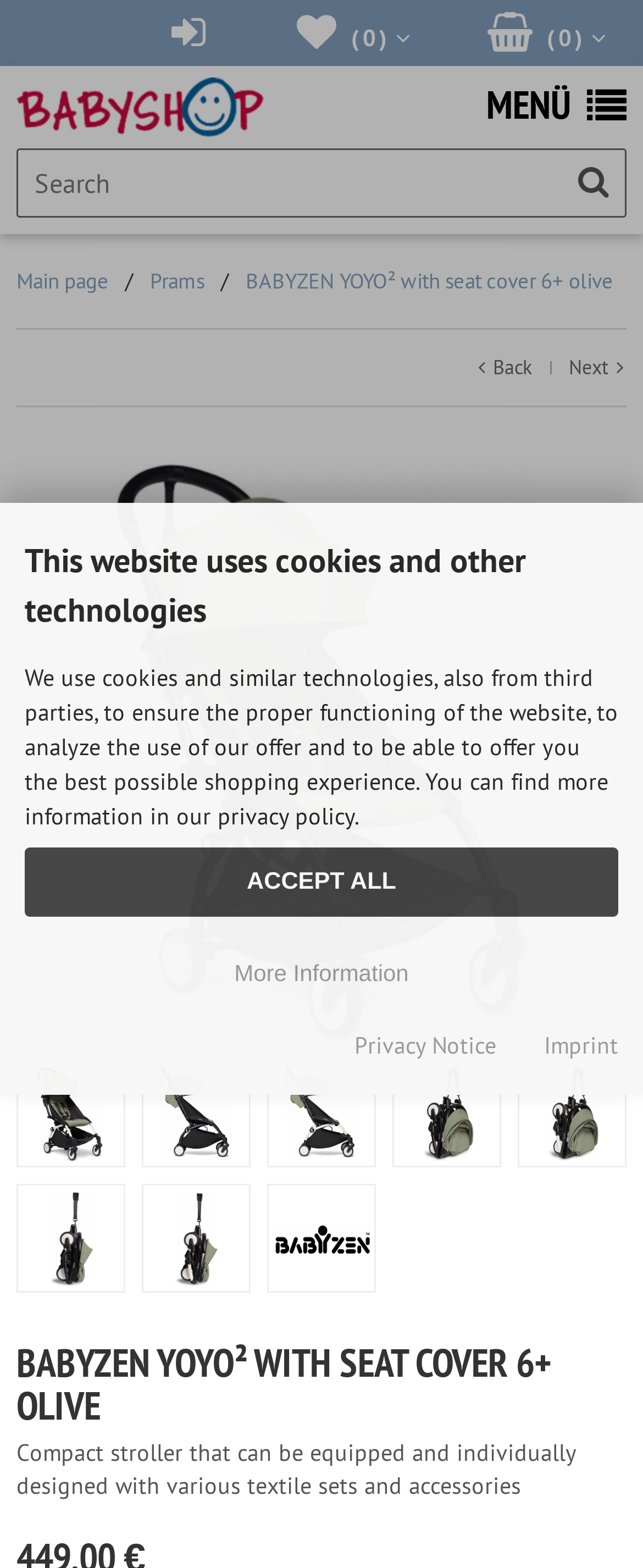What is the purpose of the website?
From the details in the image, answer the question comprehensively.

The webpage has a search bar, menu, and product images, which suggests that it is an e-commerce website where users can search and purchase products.